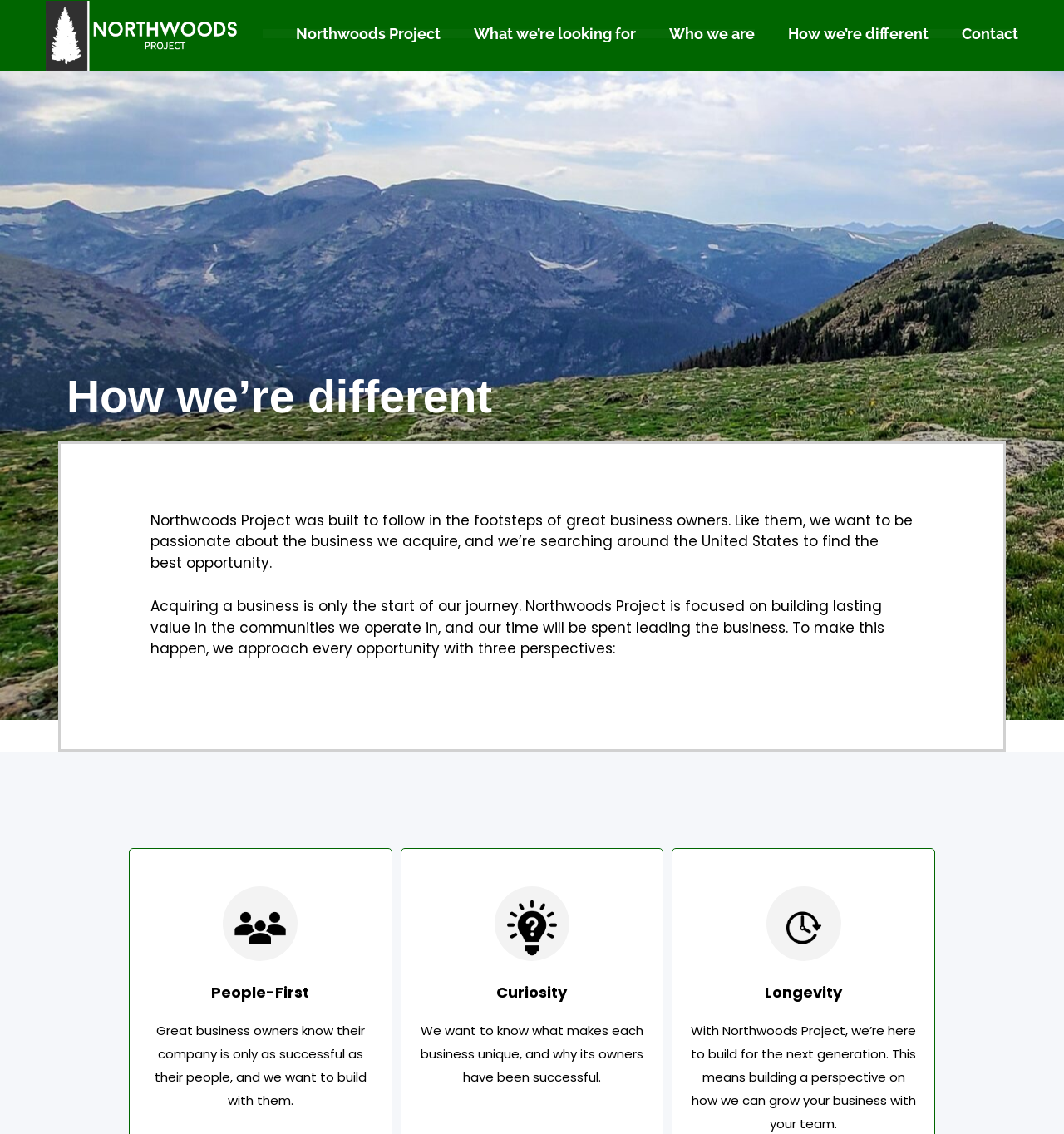Find the bounding box coordinates for the element described here: "Northwoods Project".

[0.247, 0.026, 0.414, 0.034]